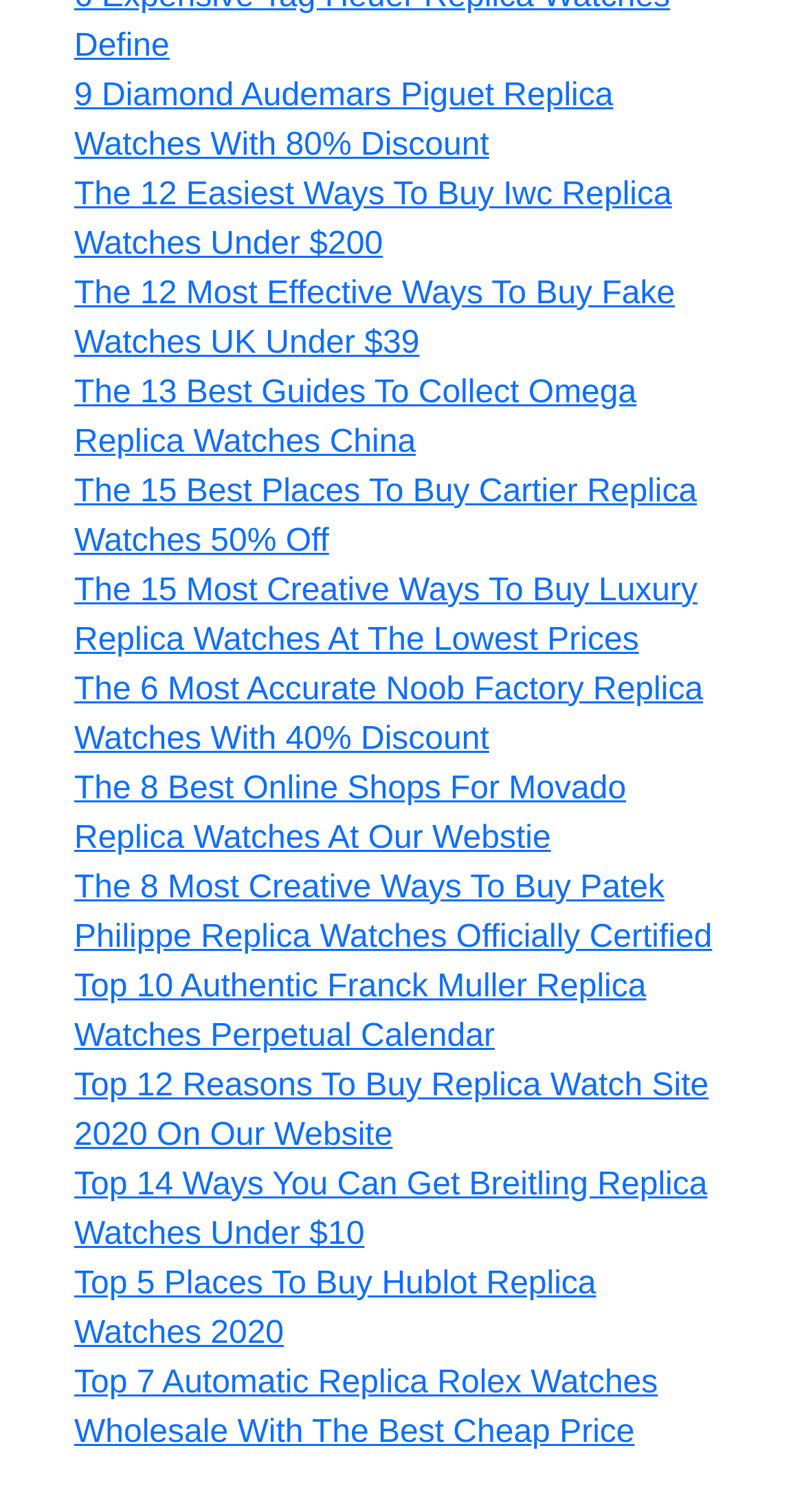Please give a succinct answer using a single word or phrase:
What type of content is on the webpage?

Guides and Lists